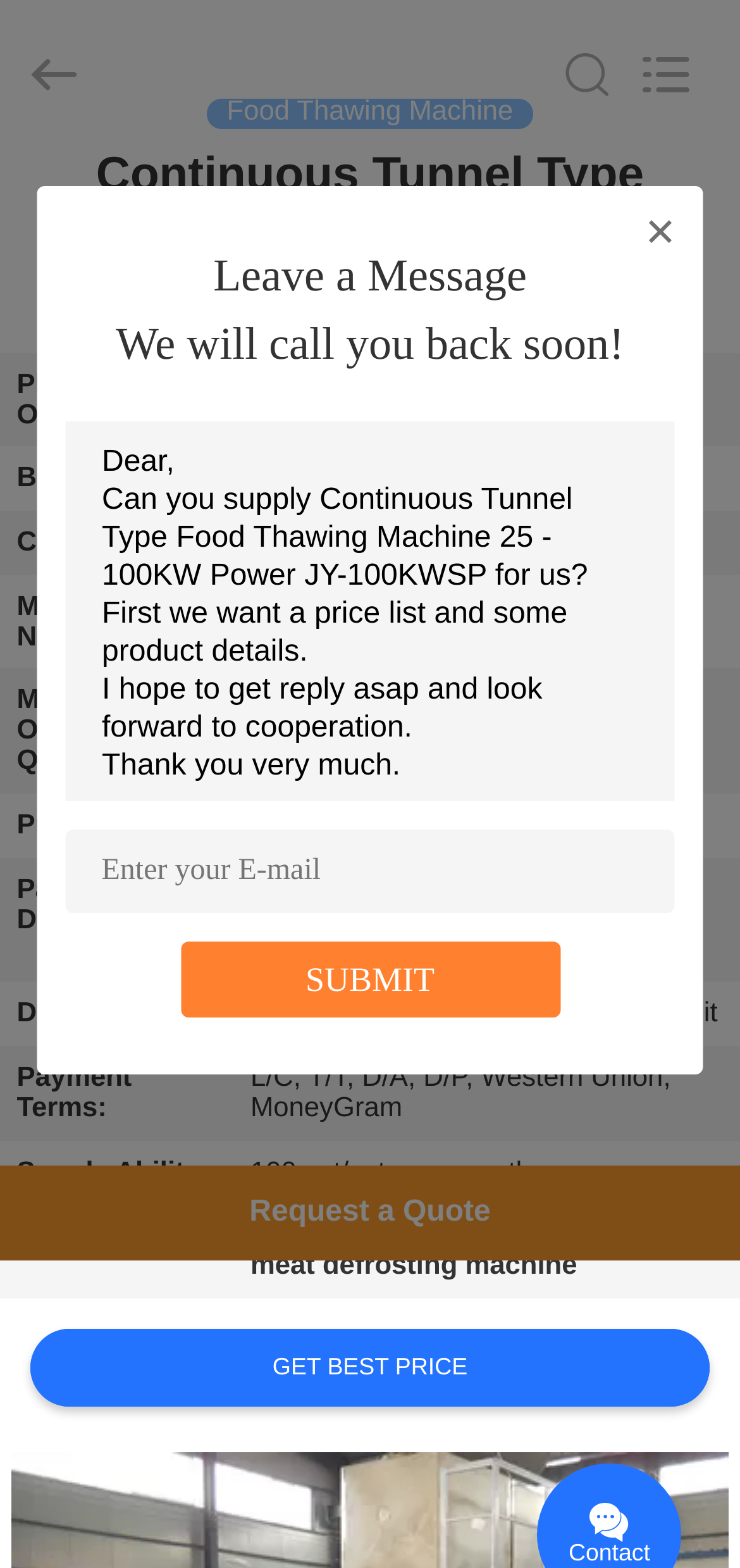Highlight the bounding box coordinates of the element you need to click to perform the following instruction: "Leave a message."

[0.288, 0.161, 0.712, 0.192]